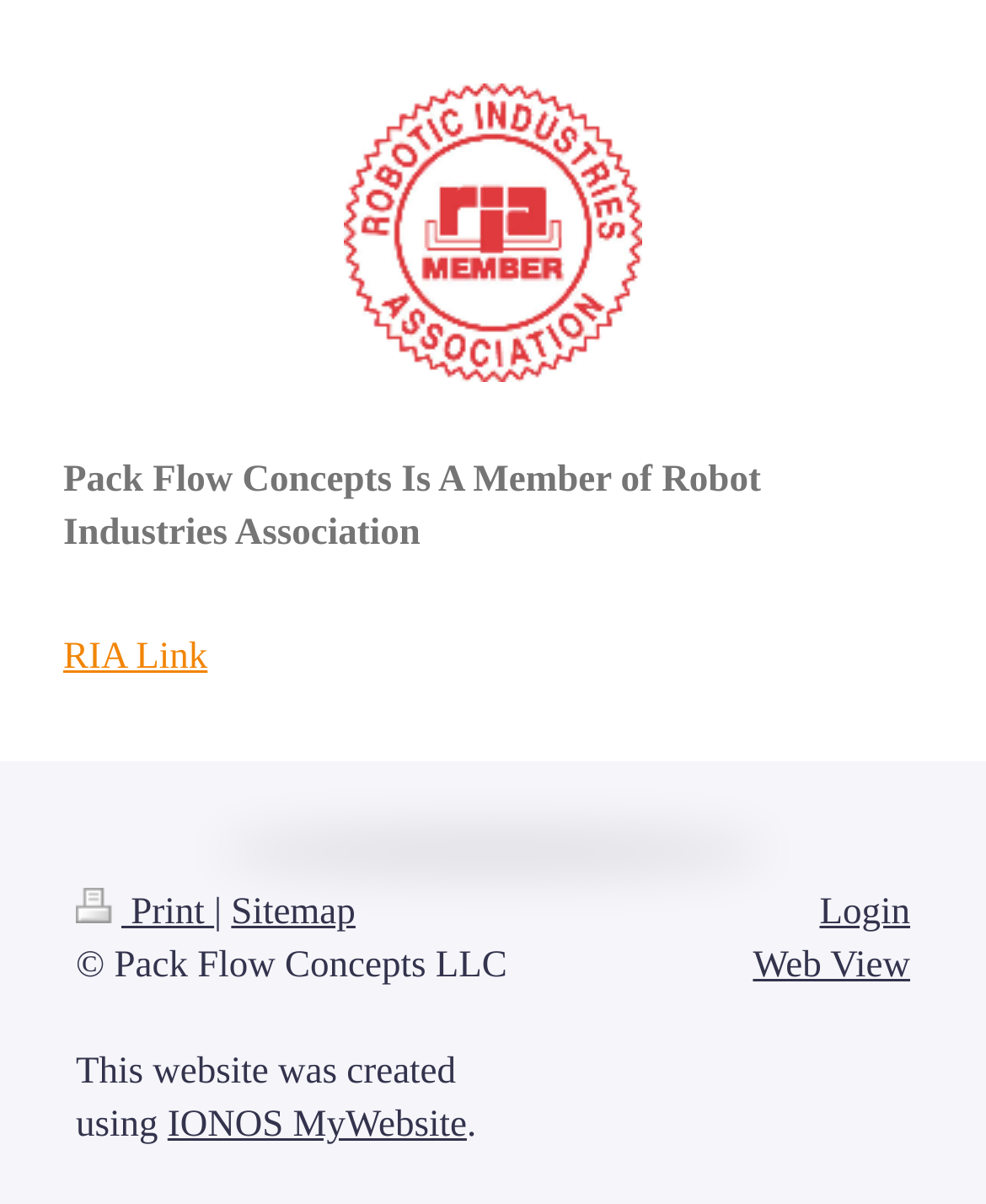Bounding box coordinates are given in the format (top-left x, top-left y, bottom-right x, bottom-right y). All values should be floating point numbers between 0 and 1. Provide the bounding box coordinate for the UI element described as: Login

[0.831, 0.742, 0.923, 0.776]